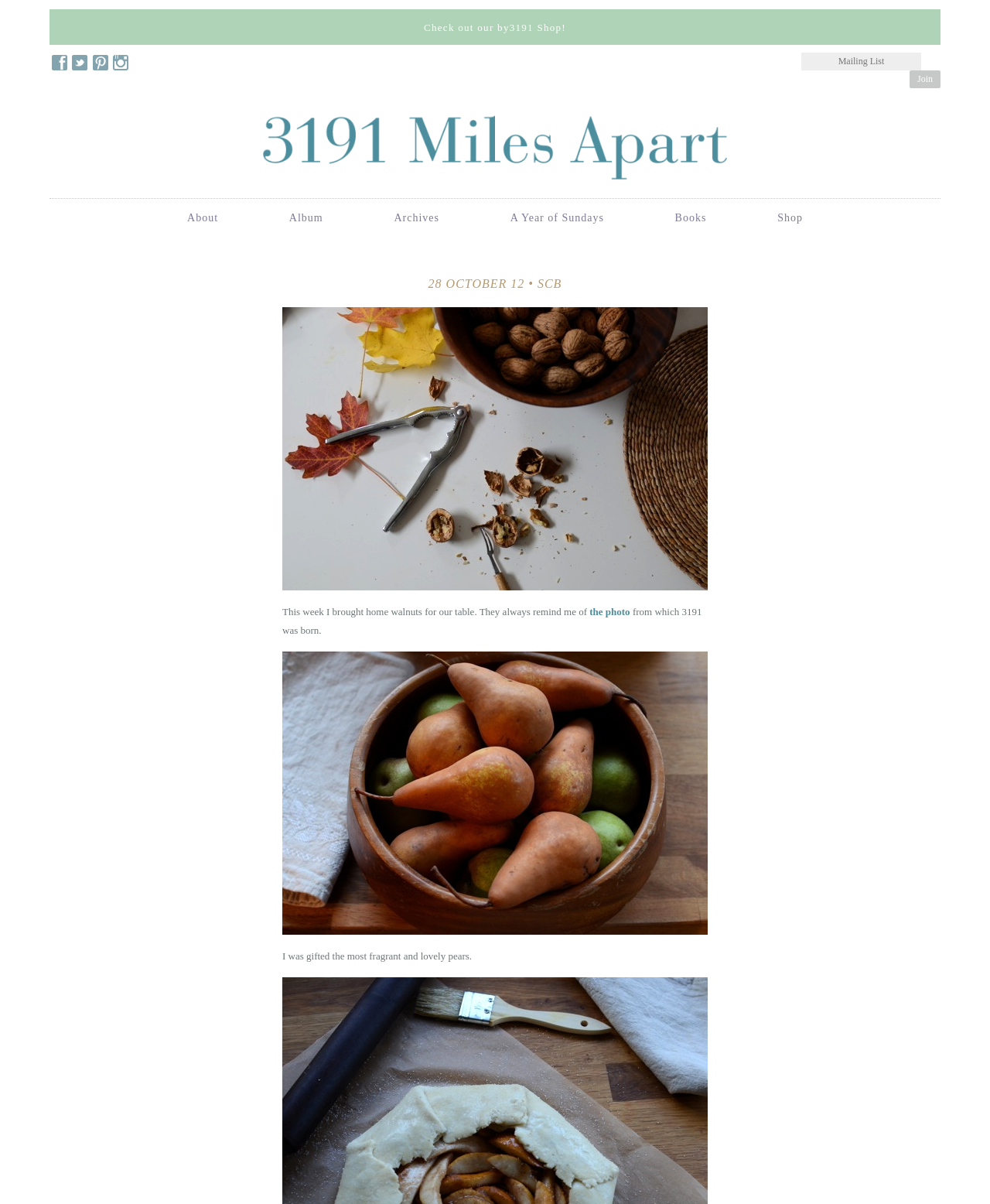Respond to the question below with a concise word or phrase:
What is the number of links in the top navigation menu?

6